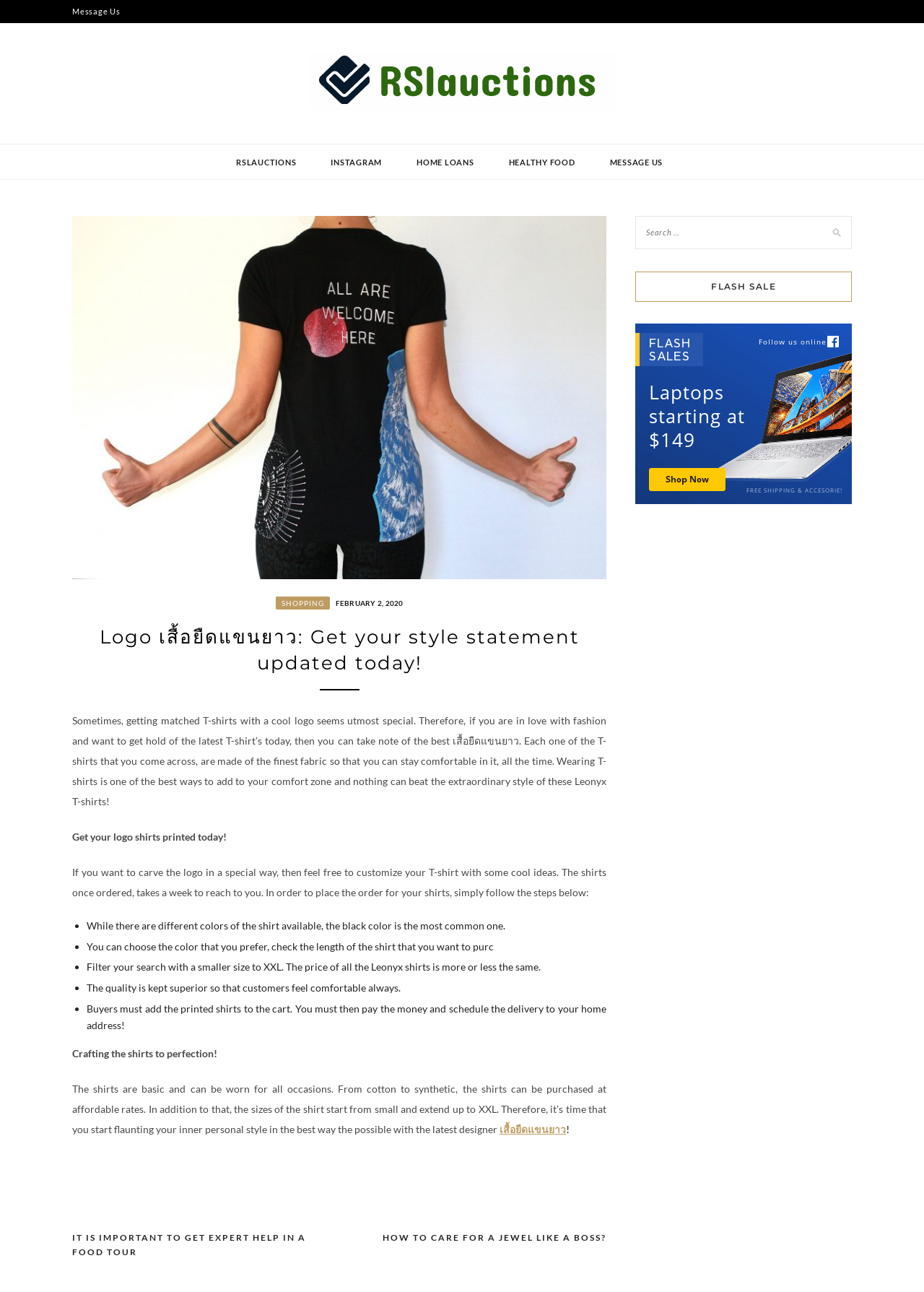Detail the various sections and features present on the webpage.

This webpage appears to be an e-commerce website focused on fashion, specifically T-shirts with cool logos. At the top, there is a logo and a navigation menu with links to "Message Us", "Right way to surf", and other options. Below the navigation menu, there is a heading "RIGHT WAY TO SURF" with a link to the same title.

The main content of the webpage is an article about Logo เสื้อยืดแขนยาว (T-shirts with long sleeves) and how to get your style statement updated today. The article is divided into sections, with headings and paragraphs of text. There are also links to related topics, such as "women's T-shirt" and "SHOPPING".

The article describes the benefits of wearing T-shirts, including comfort and style. It also explains how to customize your T-shirt with a logo and provides instructions on how to place an order. The text is accompanied by images of T-shirts and a search box on the right side of the page.

At the bottom of the page, there are links to other articles, including "HOW TO CARE FOR A JEWEL LIKE A BOSS?" and "IT IS IMPORTANT TO GET EXPERT HELP IN A FOOD TOUR". There is also a "FLASH SALE" section on the right side of the page.

Overall, the webpage is focused on promoting T-shirts with cool logos and providing information on how to customize and purchase them.